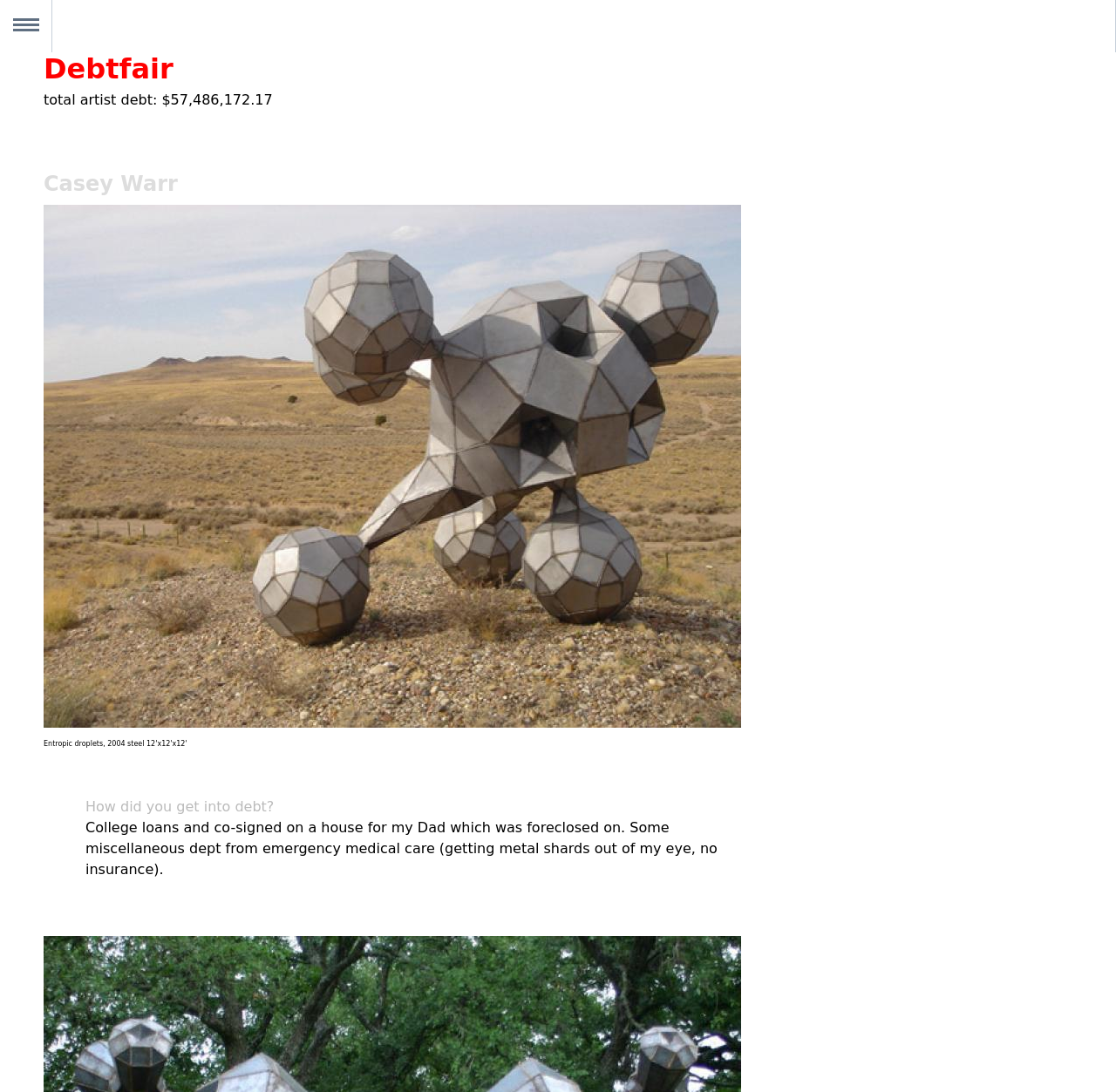Locate the UI element described as follows: "Jump to navigation". Return the bounding box coordinates as four float numbers between 0 and 1 in the order [left, top, right, bottom].

[0.0, 0.044, 1.0, 0.048]